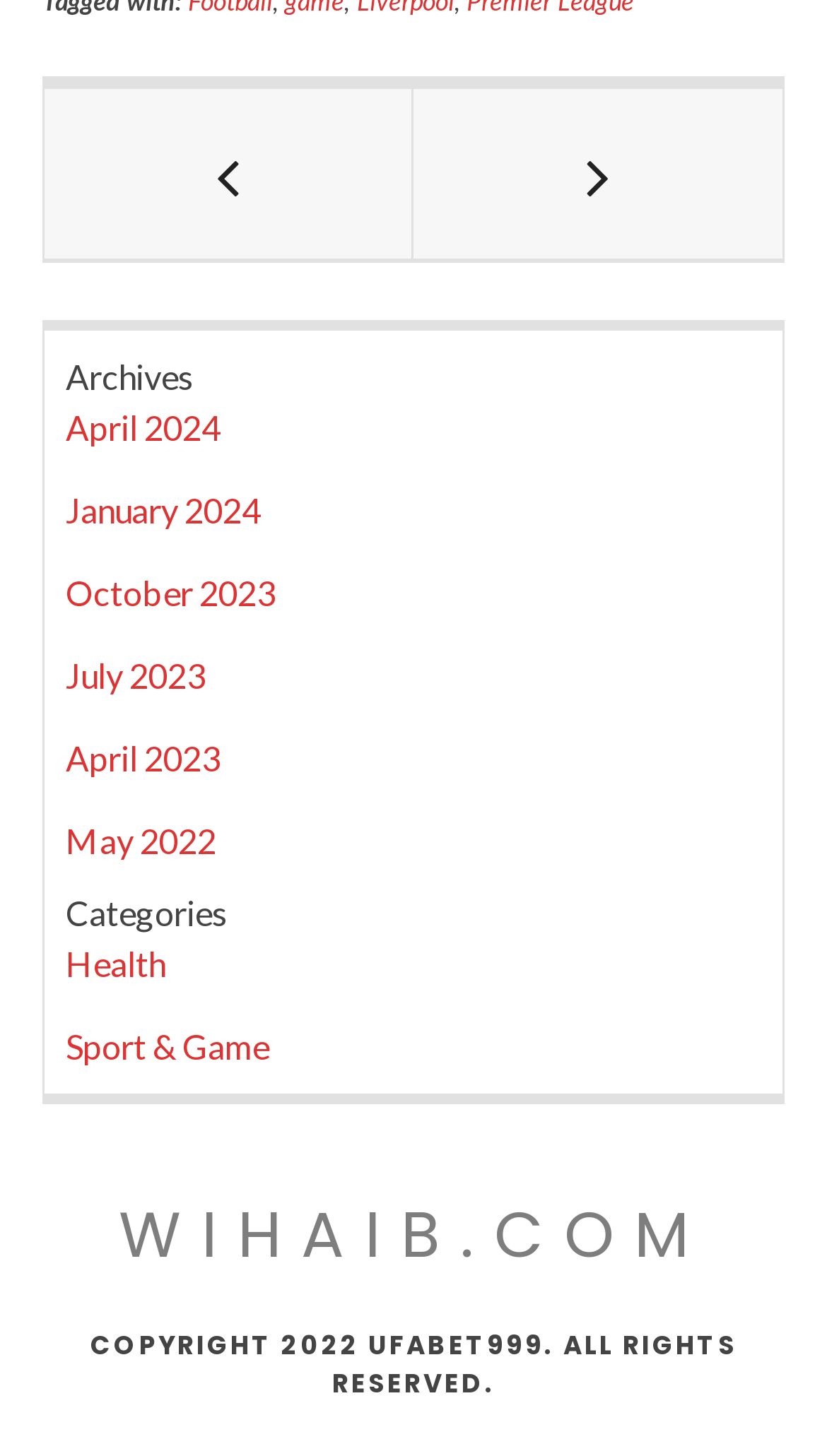Can you provide the bounding box coordinates for the element that should be clicked to implement the instruction: "browse Health category"?

[0.079, 0.648, 0.2, 0.676]